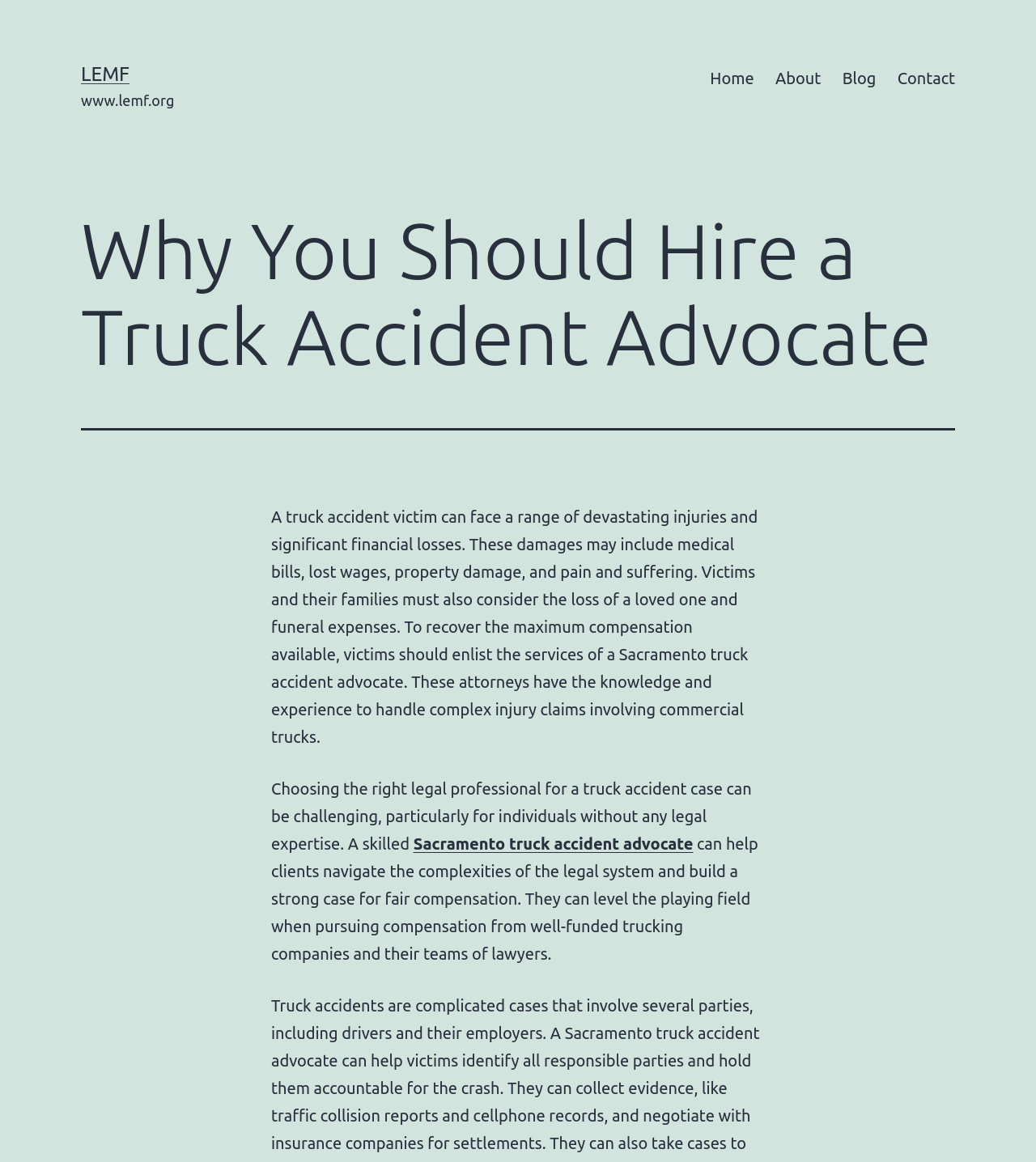Locate the UI element that matches the description Sacramento truck accident advocate in the webpage screenshot. Return the bounding box coordinates in the format (top-left x, top-left y, bottom-right x, bottom-right y), with values ranging from 0 to 1.

[0.399, 0.718, 0.669, 0.734]